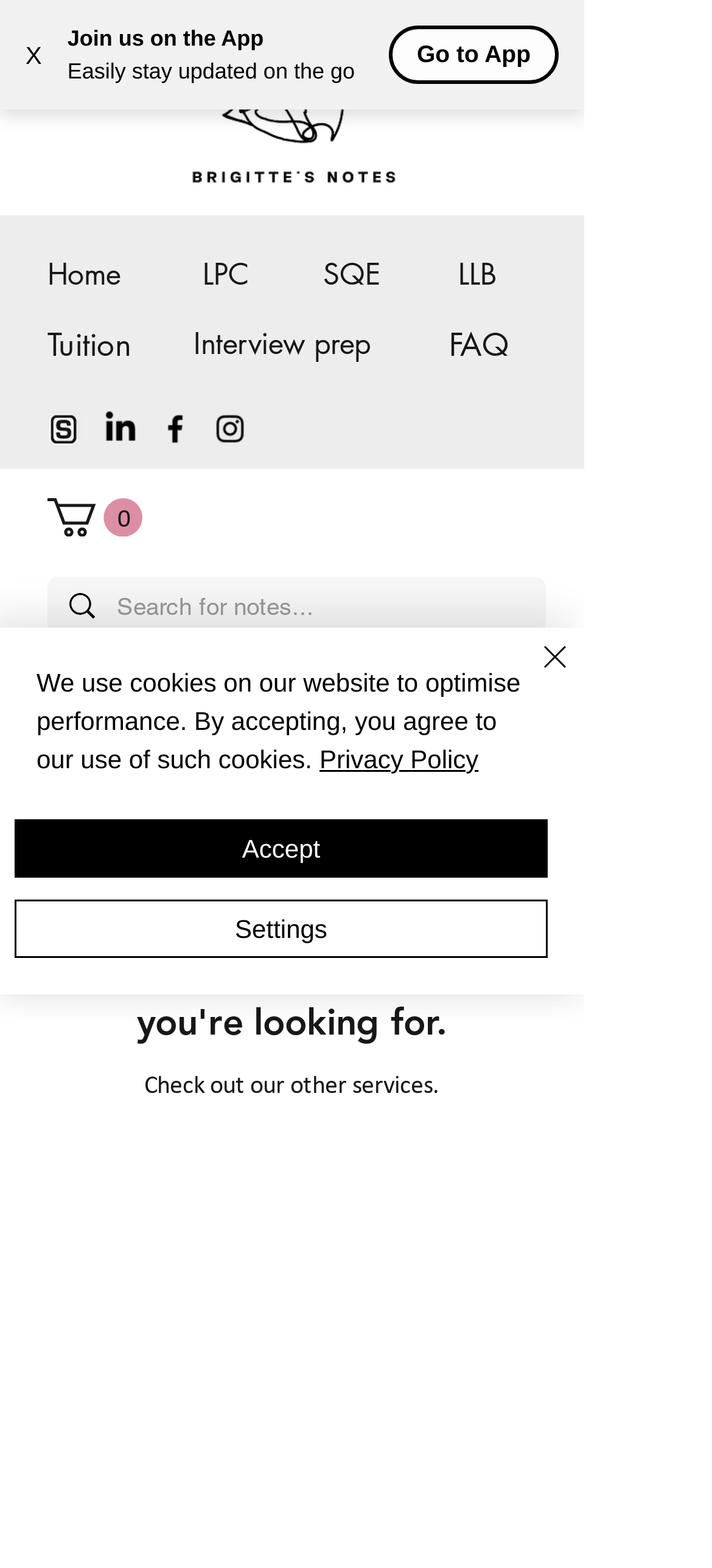Describe in detail what you see on the webpage.

This webpage is a service page for Brigitte's Notes. At the top left corner, there is a button to close the current window, and next to it, there is a text "Join us on the App" with a description "Easily stay updated on the go" and a "Go to App" button. 

Below this section, there are five headings: "Home", "Tuition", "LPC", "SQE", and "LLB", each with a corresponding link. To the right of these headings, there are two more headings: "Interview prep" and "FAQ", also with links.

Under these headings, there is a social bar with four links: "3", "LinkedIn", "Facebook", and "Instagram", each with an accompanying image. 

On the top right corner, there is a button to open the navigation menu. Below this button, there is a search bar with a magnifying glass icon and a placeholder text "Search for notes...". 

To the right of the search bar, there is a link to a cart with 0 items, accompanied by a cart icon. Below this link, there is a status message indicating that the page was not found, with a heading "We couldn't find the page you're looking for." and a text "Check out our other services.".

At the bottom of the page, there are three links: "Phone", "Email", and "Facebook", each with an accompanying image. There is also a "Chat" button. 

Finally, there is a cookie policy alert at the bottom of the page, with a link to the "Privacy Policy" and buttons to "Accept" or "Settings".